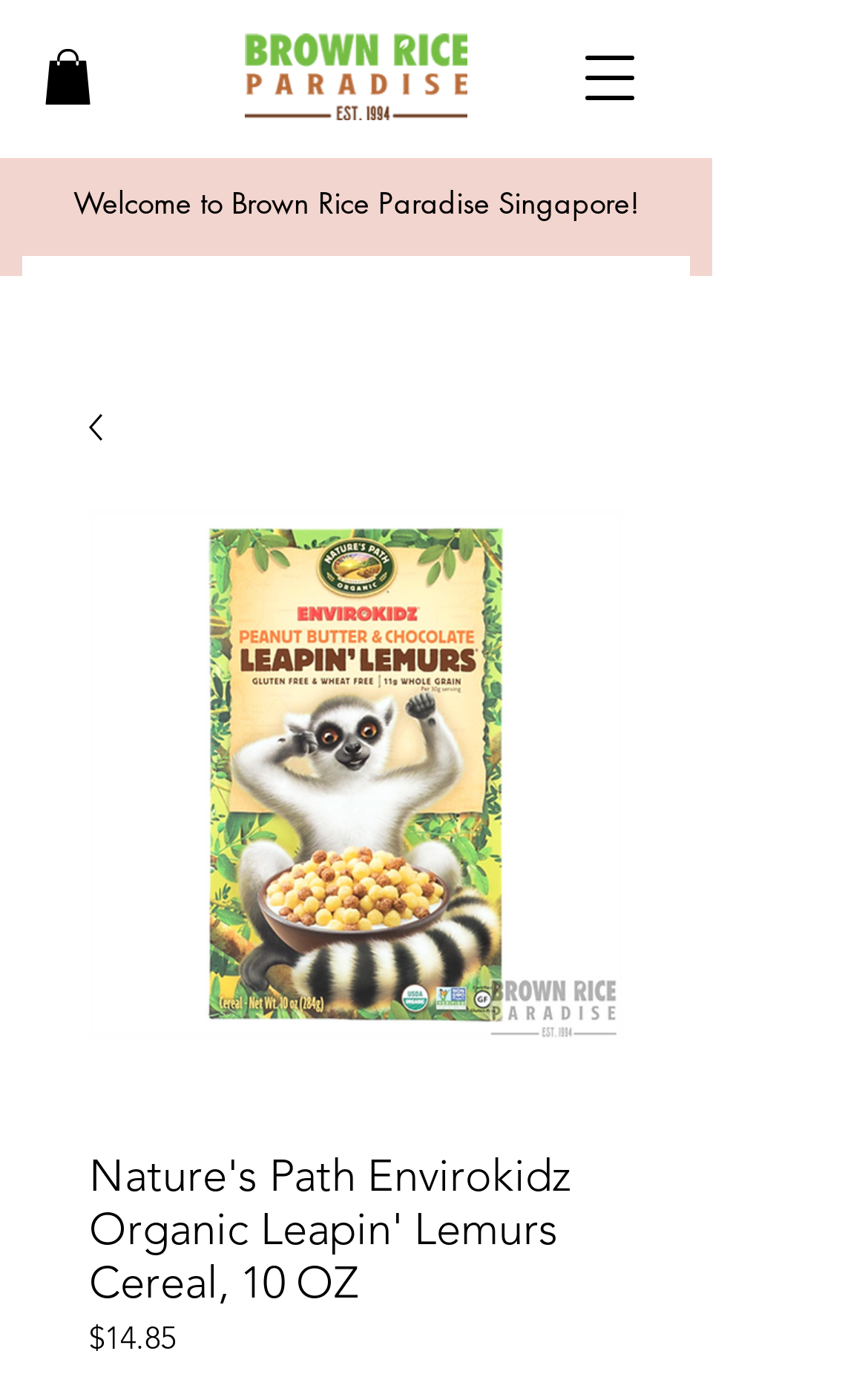Use a single word or phrase to answer the question:
What is the price of the cereal?

$14.85